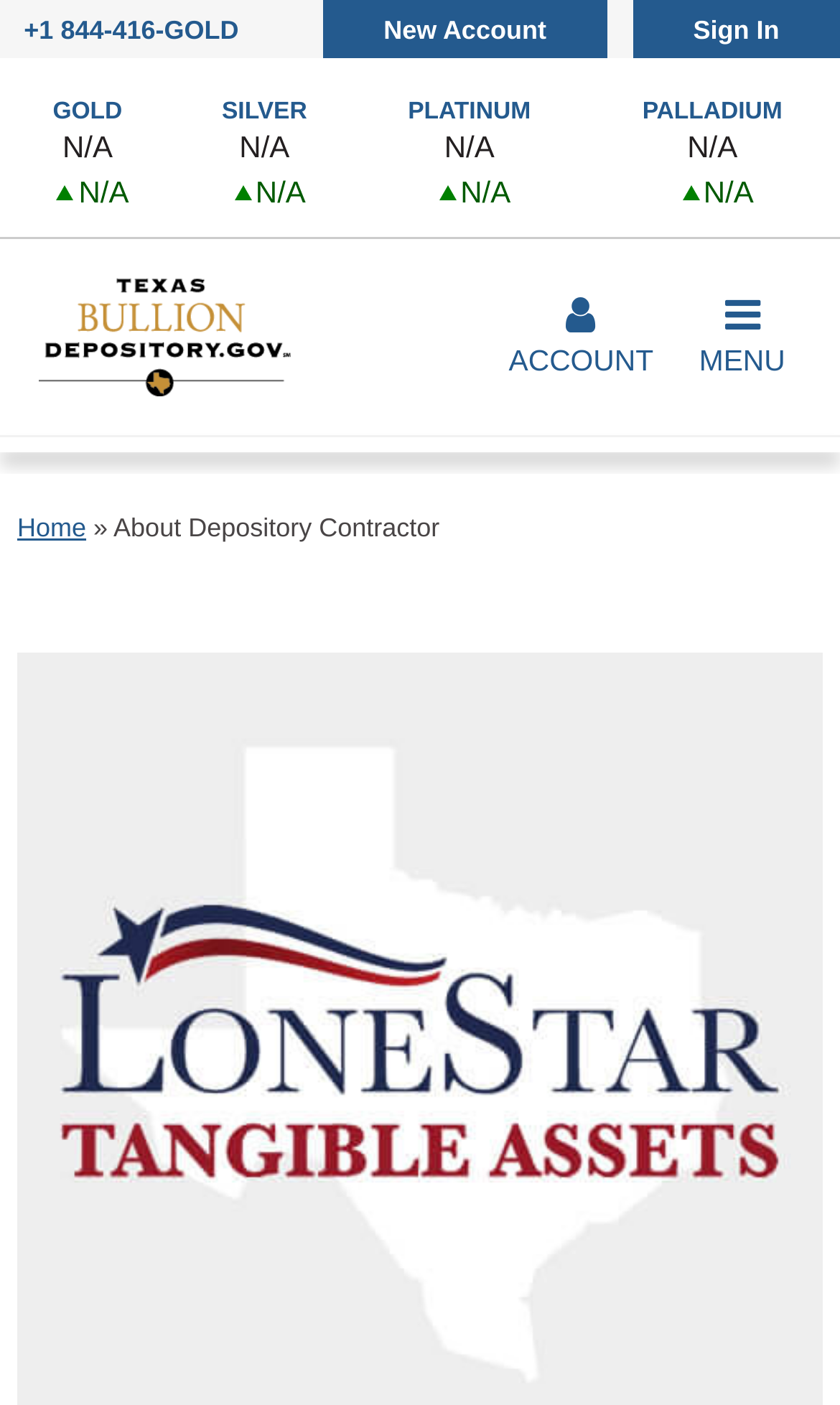Please provide a detailed answer to the question below by examining the image:
How many navigation links are at the top?

There are three navigation links at the top of the webpage, which are 'New Account', 'Sign In', and 'Texas Bullion Depository'.